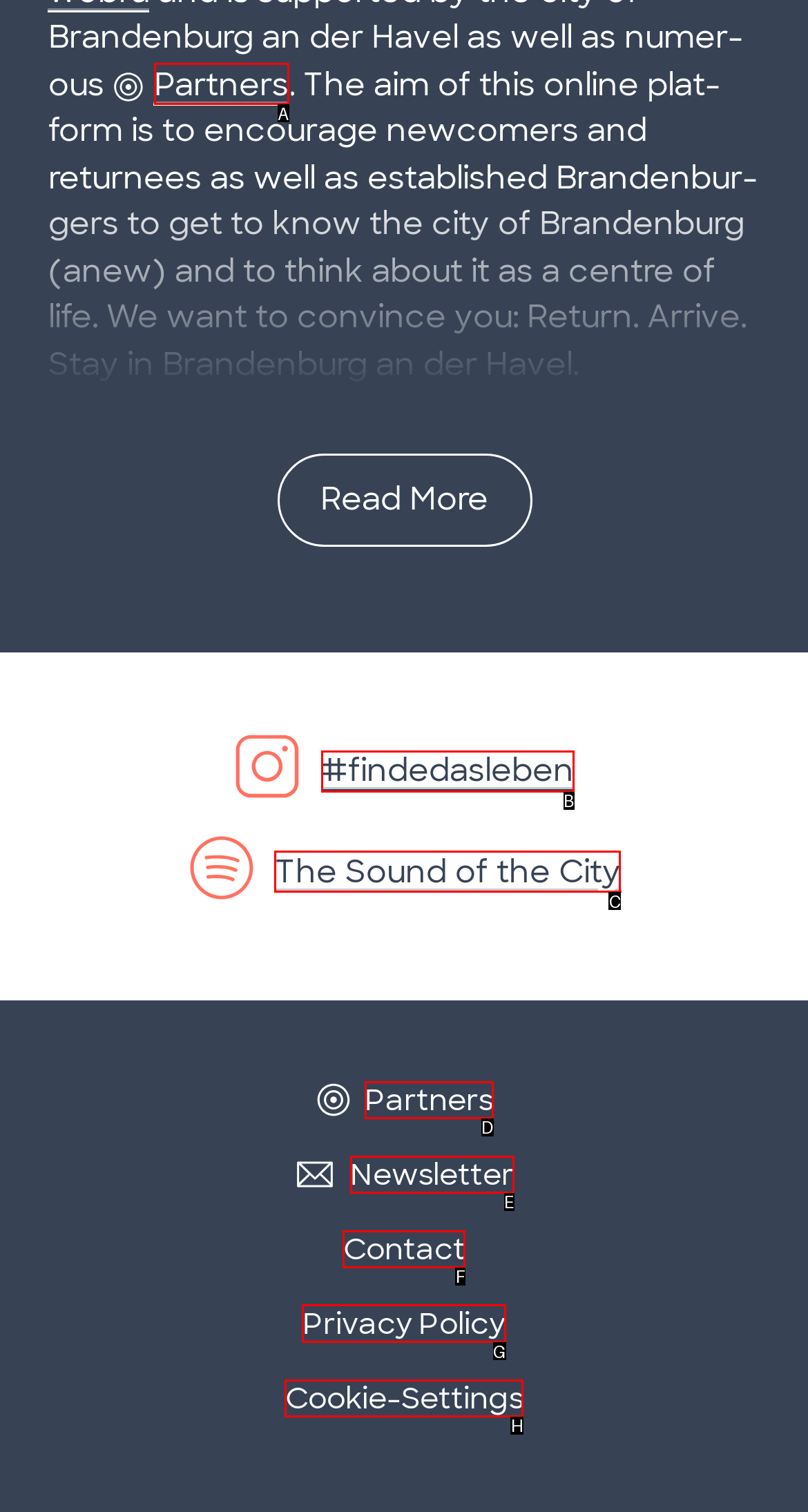Tell me which one HTML element I should click to complete this task: Expand Andermatt button Answer with the option's letter from the given choices directly.

None